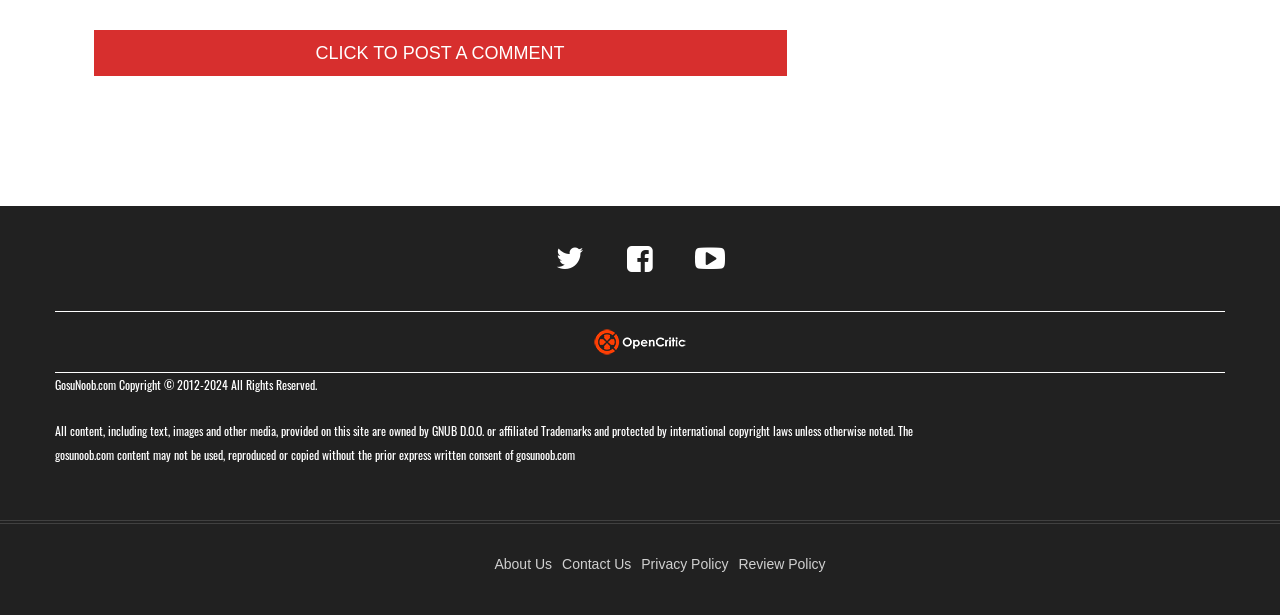Respond with a single word or phrase to the following question:
What is the copyright year range of GosuNoob.com?

2012-2024